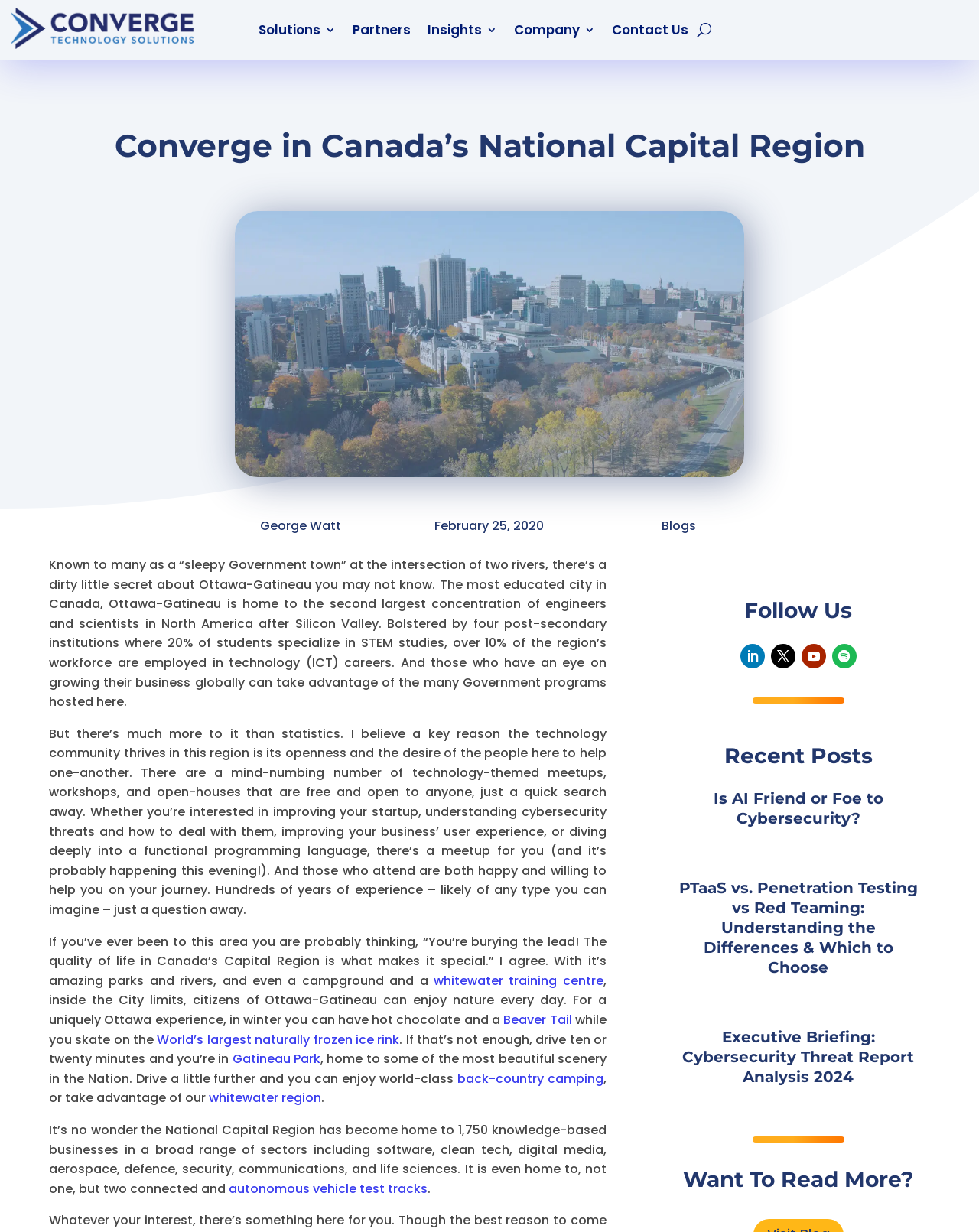Specify the bounding box coordinates of the area that needs to be clicked to achieve the following instruction: "Read the recent post 'Is AI Friend or Foe to Cybersecurity?'".

[0.729, 0.641, 0.902, 0.672]